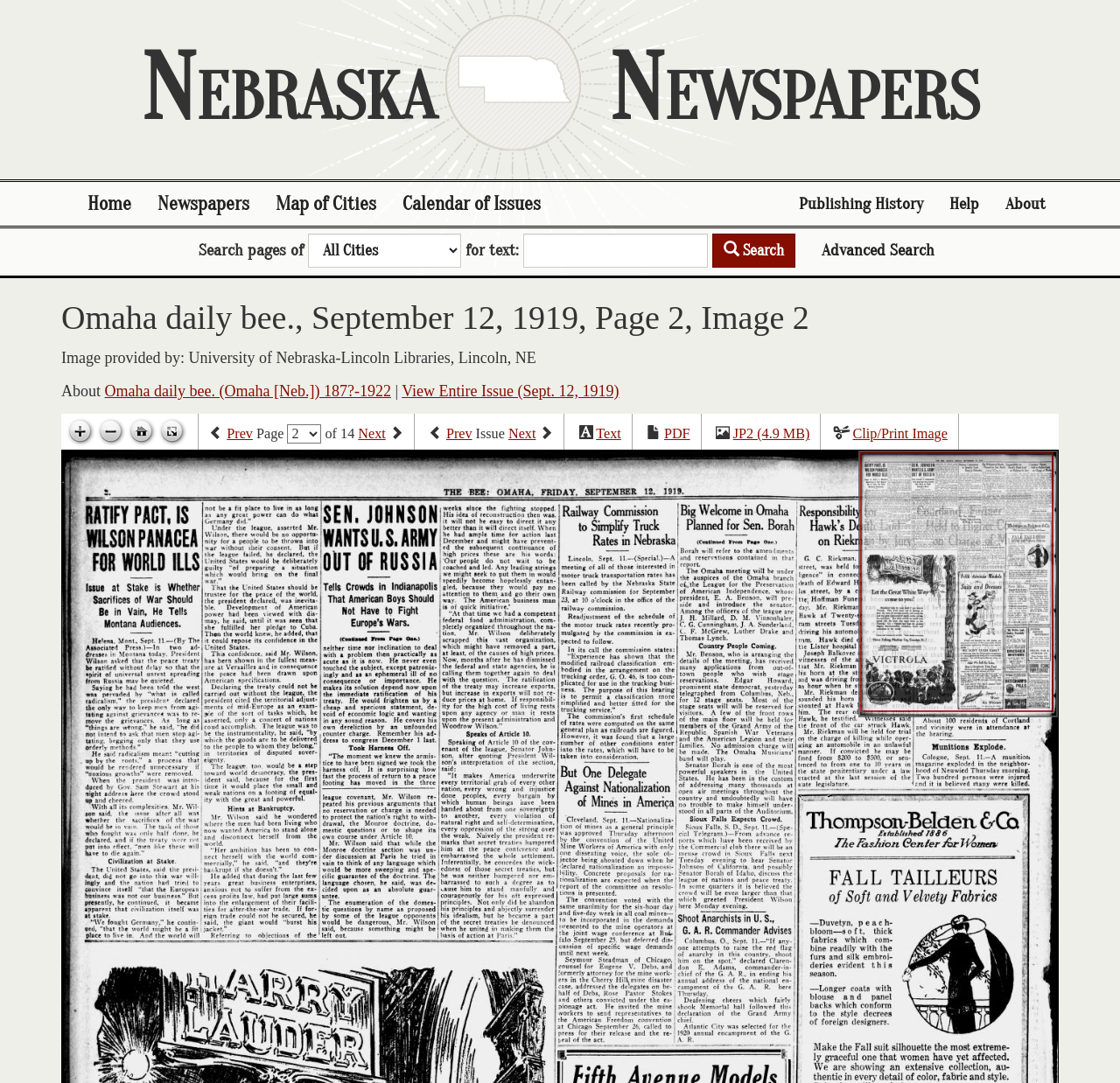Locate the bounding box coordinates of the UI element described by: "About". The bounding box coordinates should consist of four float numbers between 0 and 1, i.e., [left, top, right, bottom].

[0.886, 0.168, 0.945, 0.209]